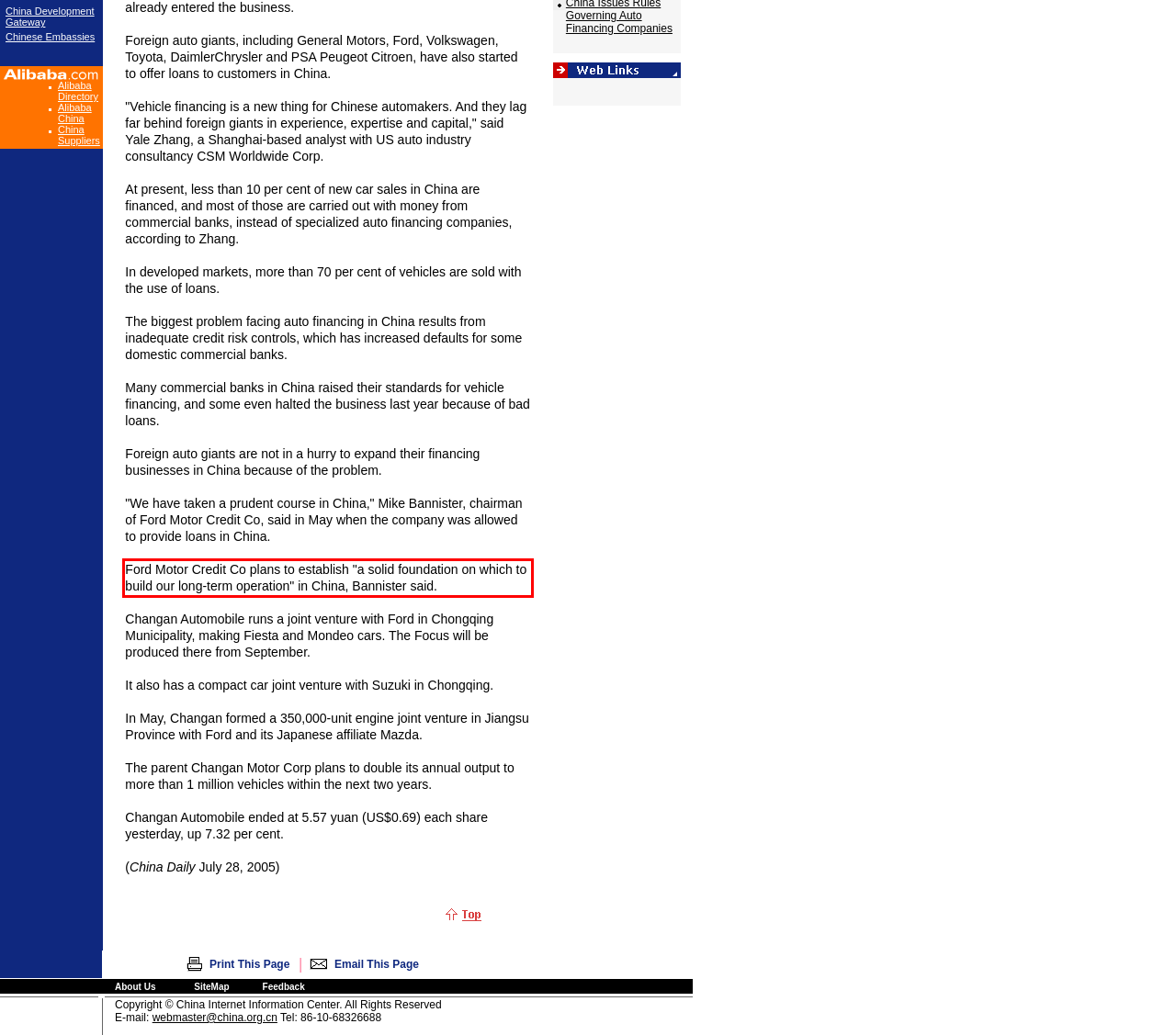By examining the provided screenshot of a webpage, recognize the text within the red bounding box and generate its text content.

Ford Motor Credit Co plans to establish "a solid foundation on which to build our long-term operation" in China, Bannister said.